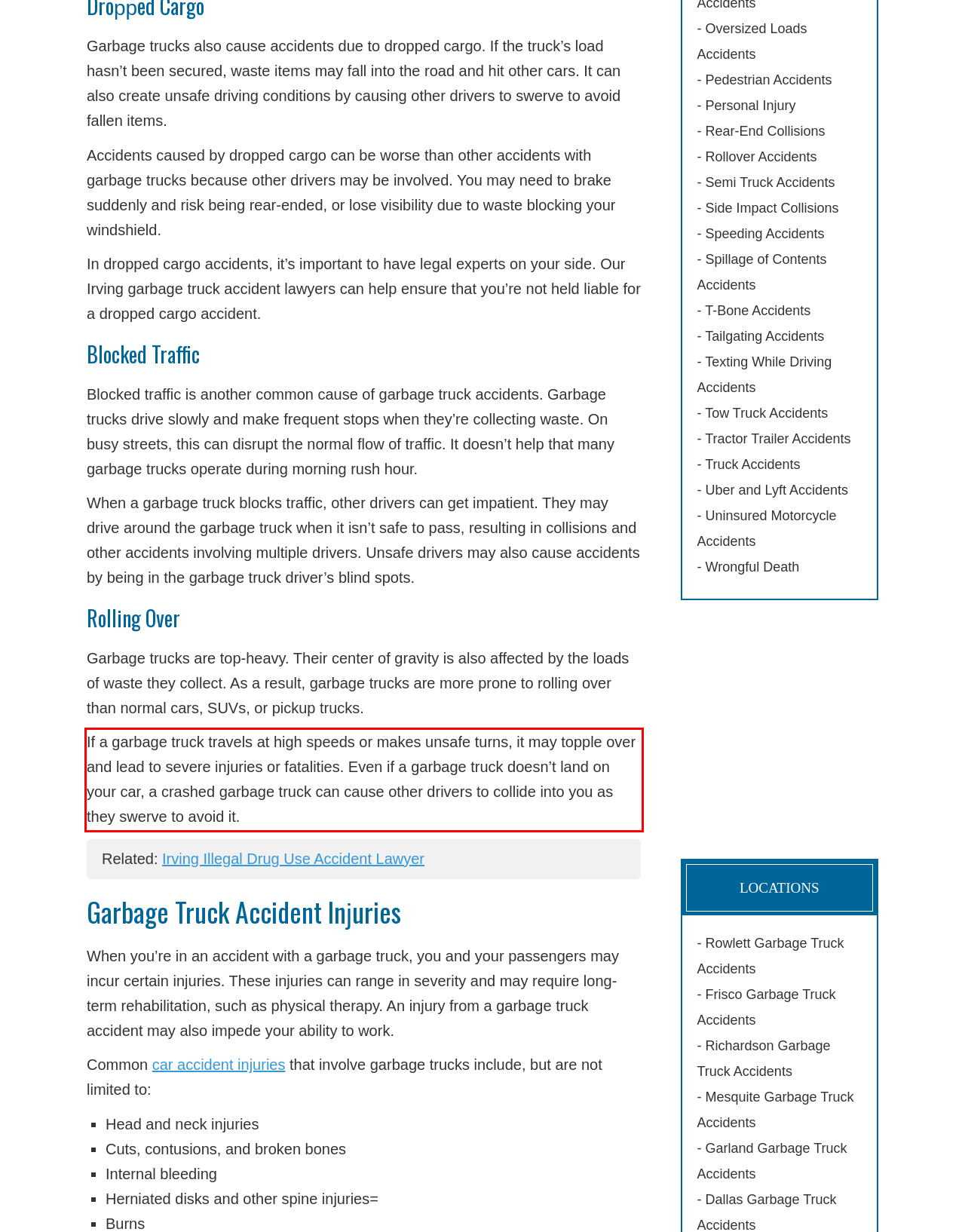Observe the screenshot of the webpage, locate the red bounding box, and extract the text content within it.

If a garbage truck travels at high speeds or makes unsafe turns, it may topple over and lead to severe injuries or fatalities. Even if a garbage truck doesn’t land on your car, a crashed garbage truck can cause other drivers to collide into you as they swerve to avoid it.